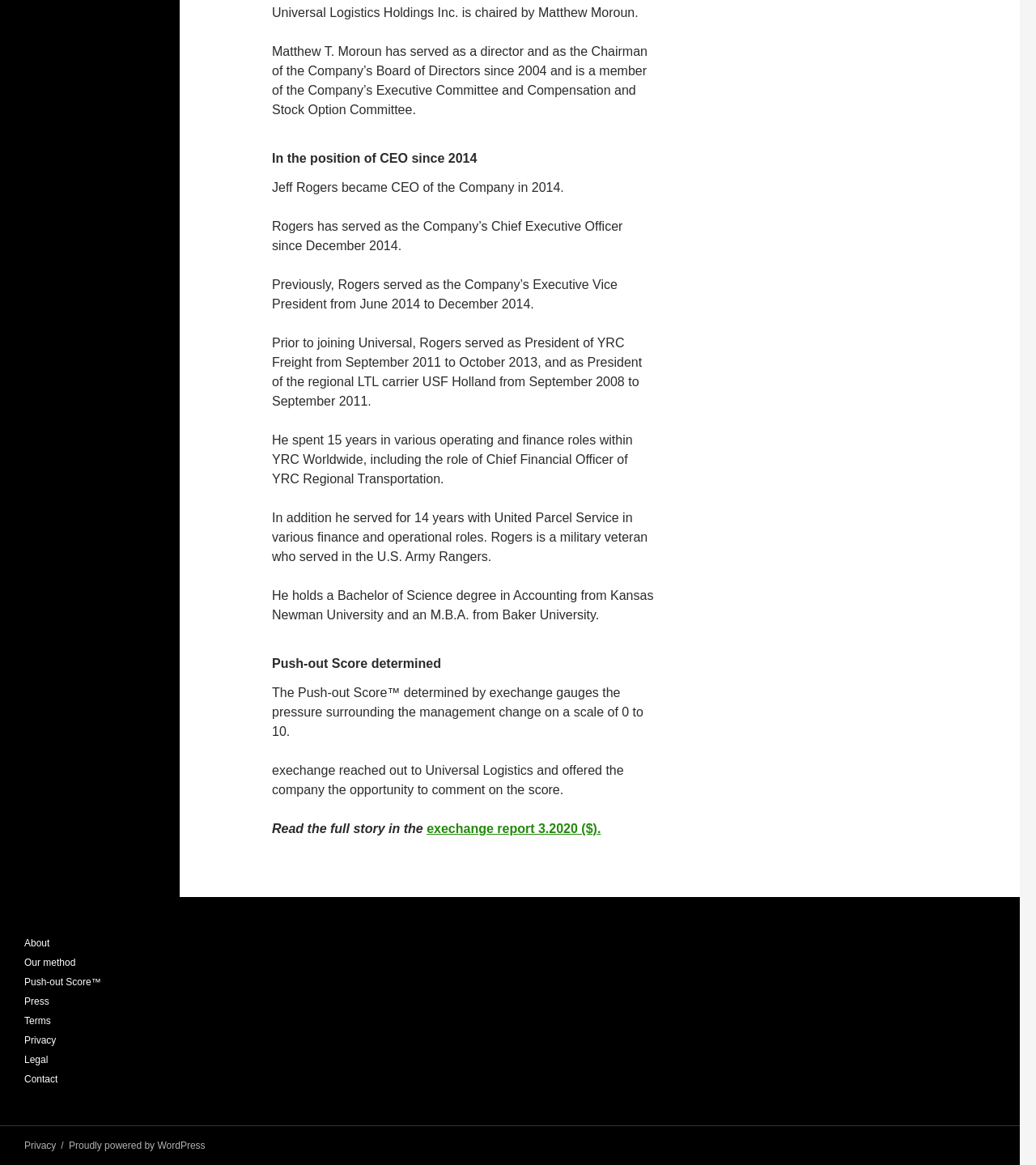Identify the bounding box coordinates of the area you need to click to perform the following instruction: "Click on About".

[0.023, 0.805, 0.048, 0.814]